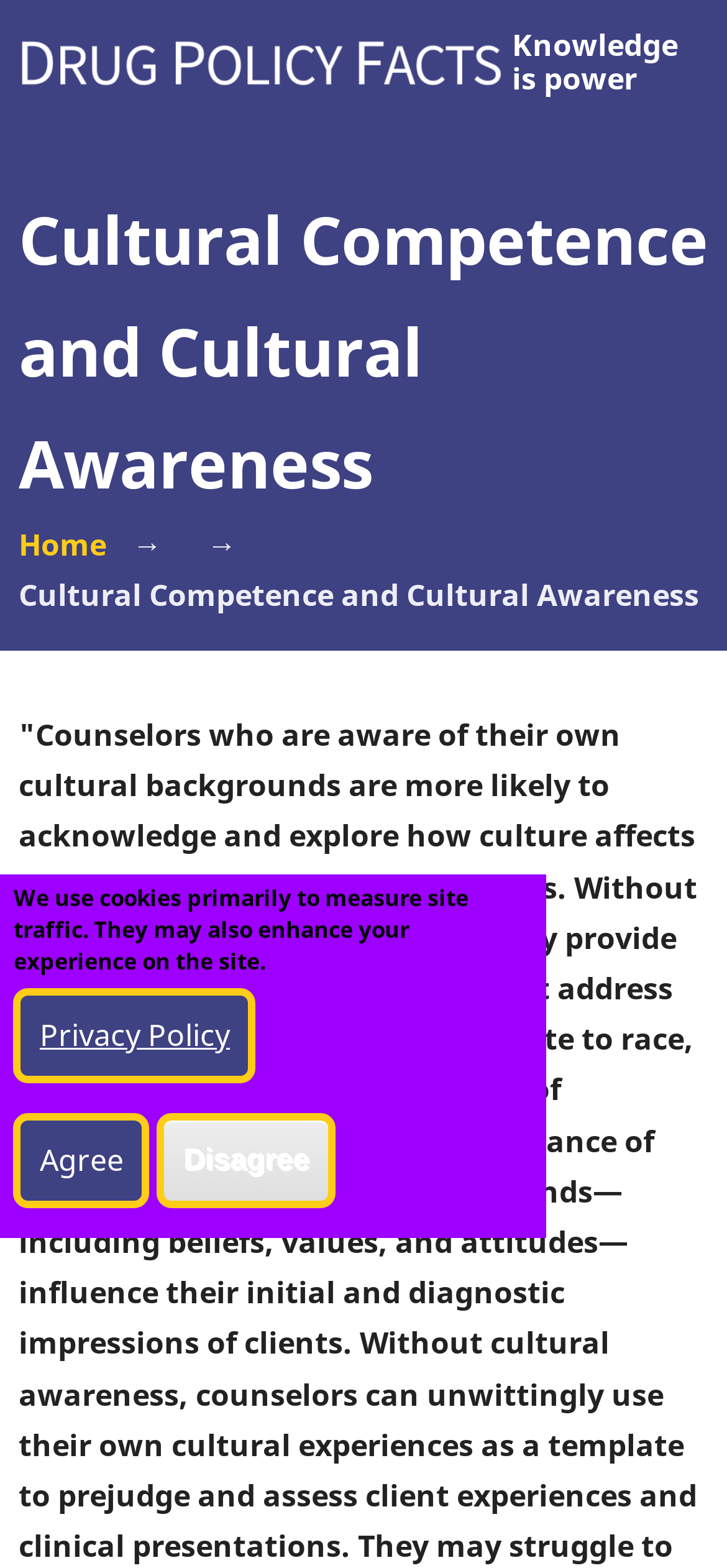Describe all the key features and sections of the webpage thoroughly.

The webpage is about Cultural Competence and Cultural Awareness, specifically in the context of drug policy facts. At the top-left corner, there is a link to "Skip to main content". Below it, there is a navigation menu with a link to "Home" accompanied by a small image of a home icon. 

To the right of the navigation menu, there is a heading that reads "Cultural Competence and Cultural Awareness". Below this heading, there is a breadcrumb trail with a link to "Home" followed by an arrow and the current page title "Cultural Competence and Cultural Awareness". 

At the top-center of the page, there is a banner with a static text "Knowledge is power". 

A cookie policy alert dialog is displayed at the top-center of the page, which is not a modal dialog. It contains a heading that explains the use of cookies on the site, and provides a button to access the "Privacy Policy". There are also two buttons, "Agree" and "Disagree", to respond to the cookie policy. 

The meta description suggests that the page may discuss the importance of cultural awareness in counseling, but this content is not immediately visible on the page.